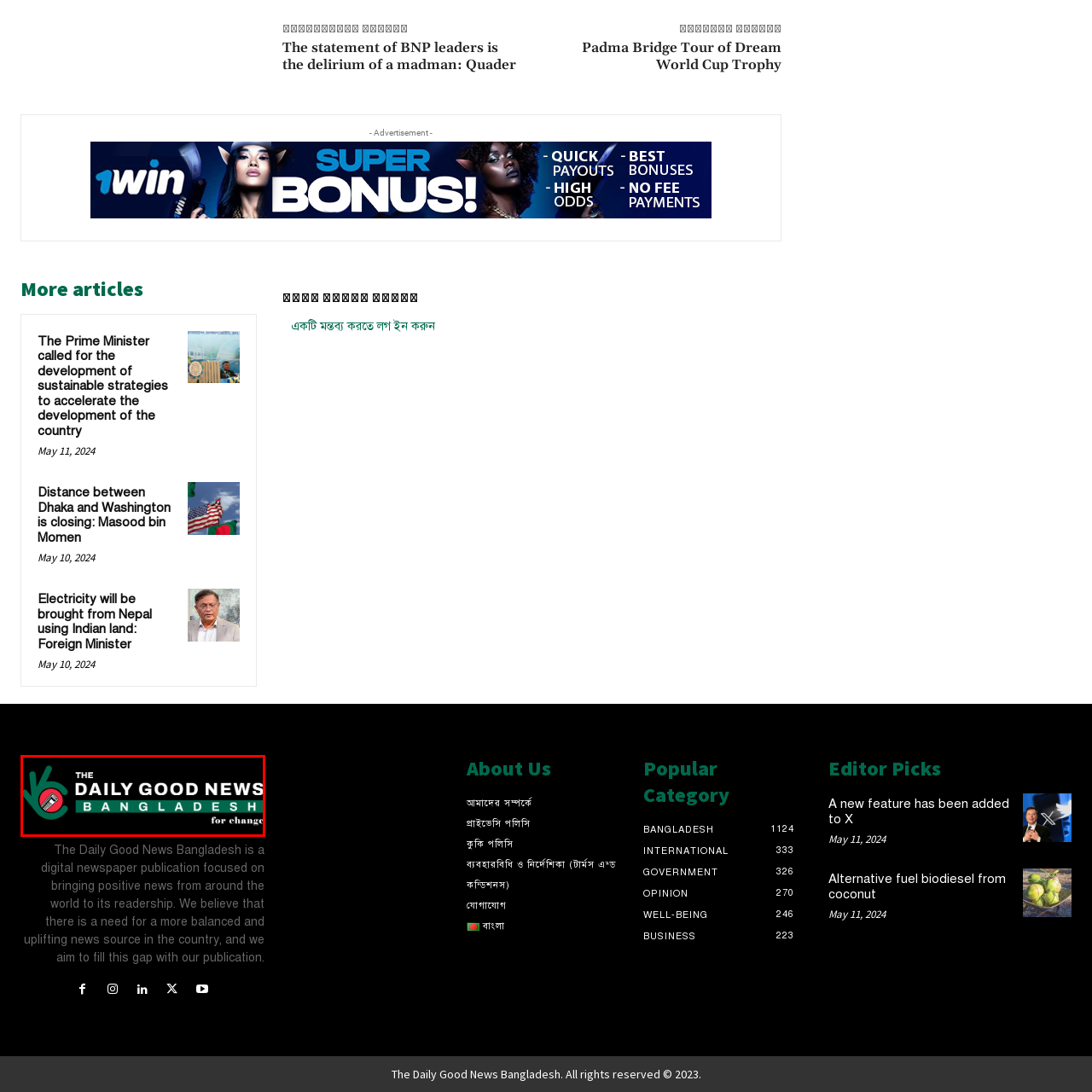Analyze and describe the image content within the red perimeter in detail.

The image features the logo of "The Daily Good News Bangladesh," a digital newspaper focused on delivering uplifting and positive news from around the world. The design incorporates vibrant colors, with a prominent green backdrop and a circular emblem that includes an image representing journalism, such as a newspaper, framed by a red circle. The logo's text emphasizes the publication's name while also highlighting its mission, which is to inspire change within the community. This visual identity reflects the publication's commitment to providing a balanced and optimistic news source in Bangladesh.